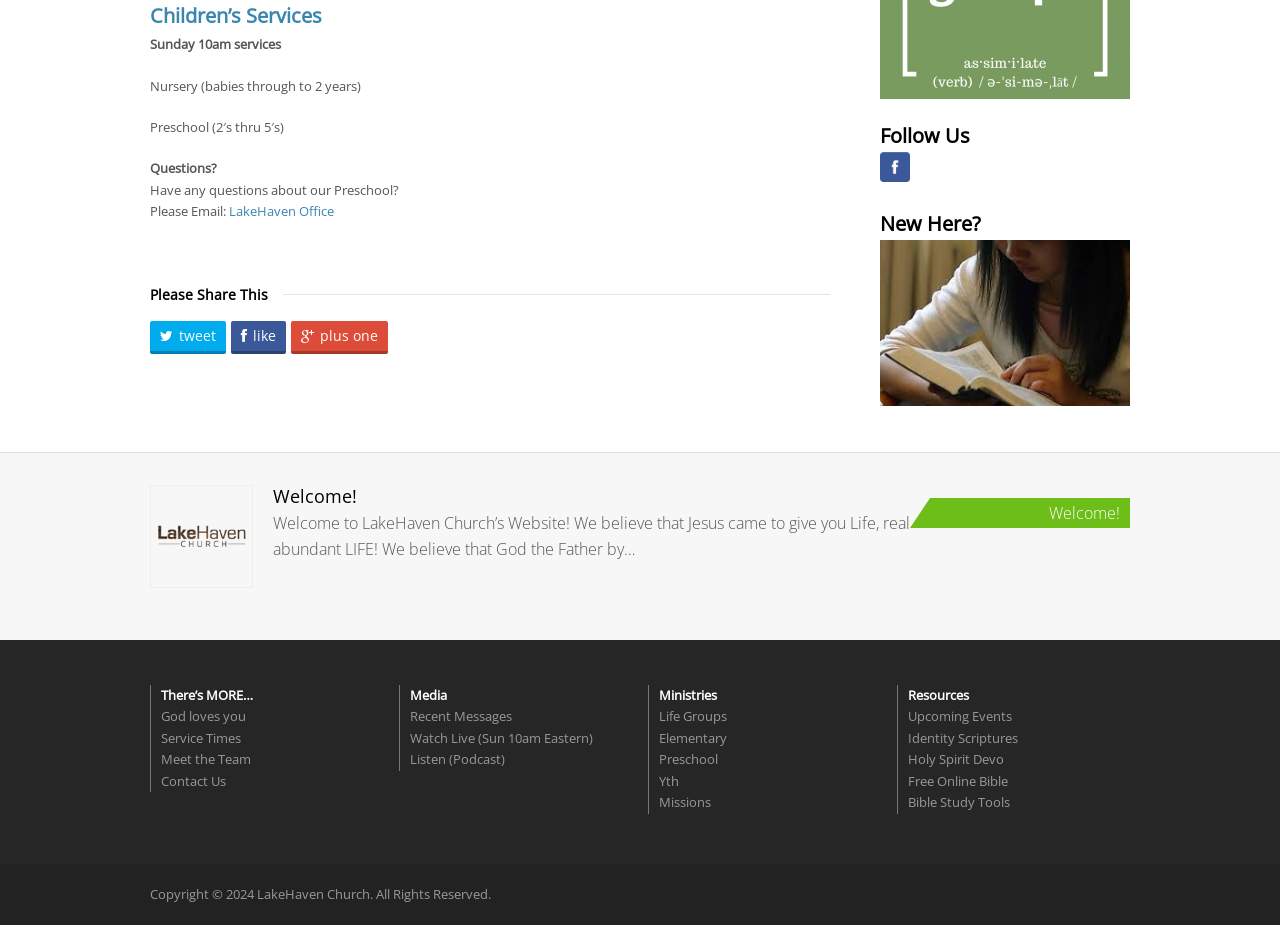Using the description: "Welcome!", identify the bounding box of the corresponding UI element in the screenshot.

[0.727, 0.538, 0.883, 0.571]